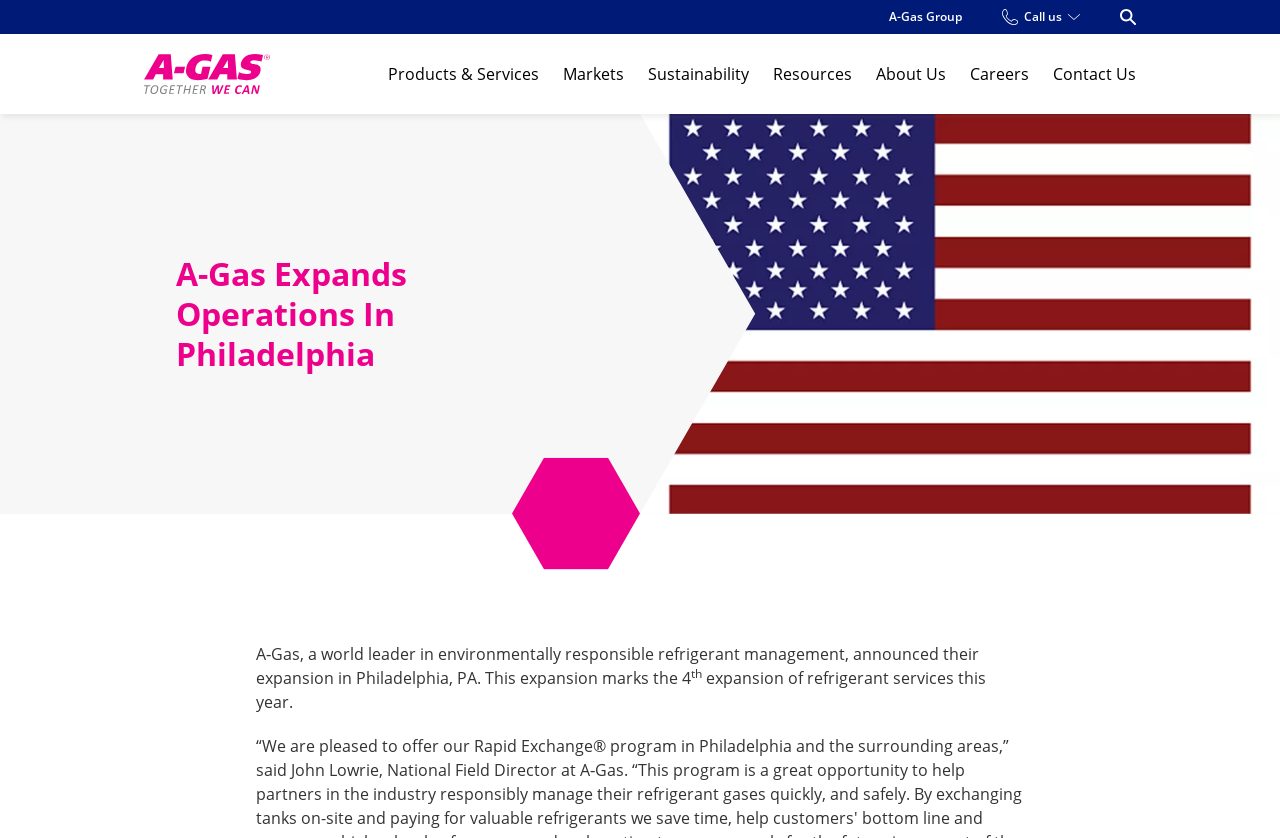Please identify the bounding box coordinates of the region to click in order to complete the task: "Go to 'Products & Services'". The coordinates must be four float numbers between 0 and 1, specified as [left, top, right, bottom].

[0.303, 0.064, 0.421, 0.112]